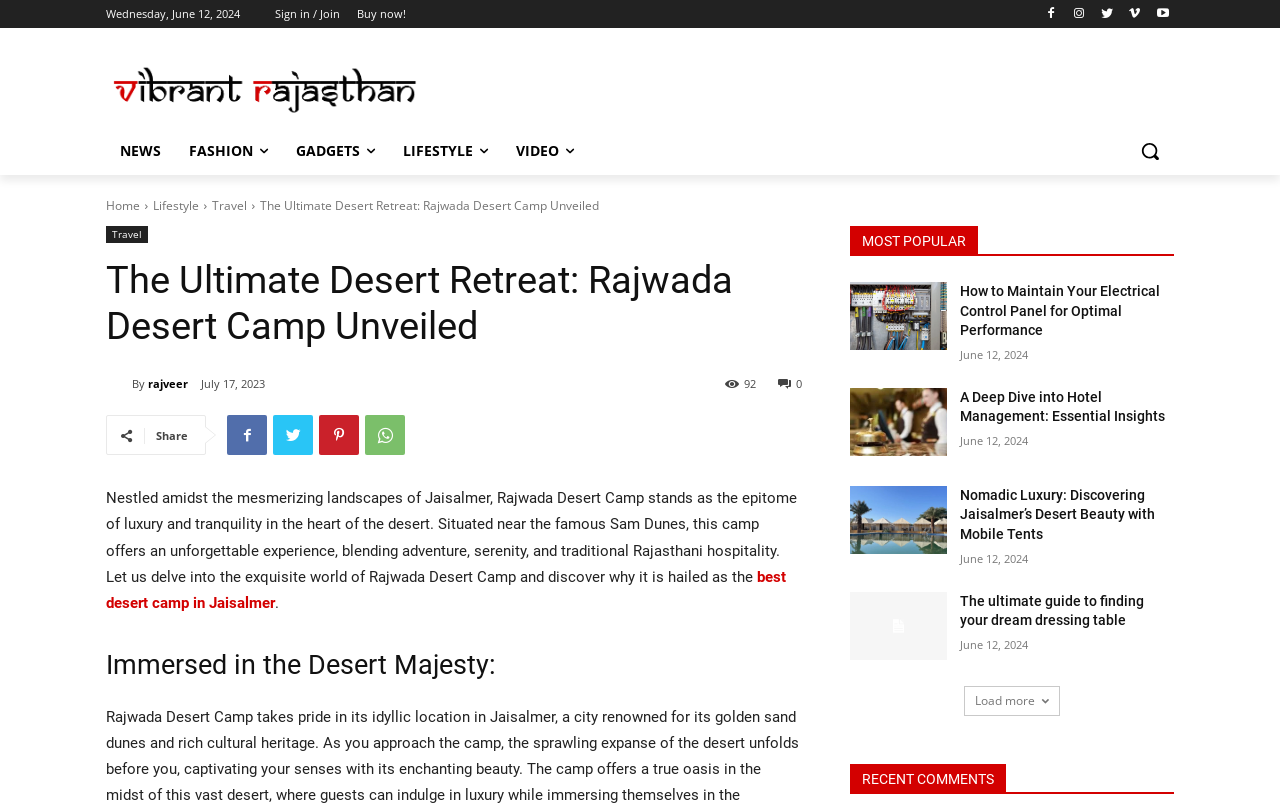Please answer the following query using a single word or phrase: 
Where is Rajwada Desert Camp located?

Jaisalmer